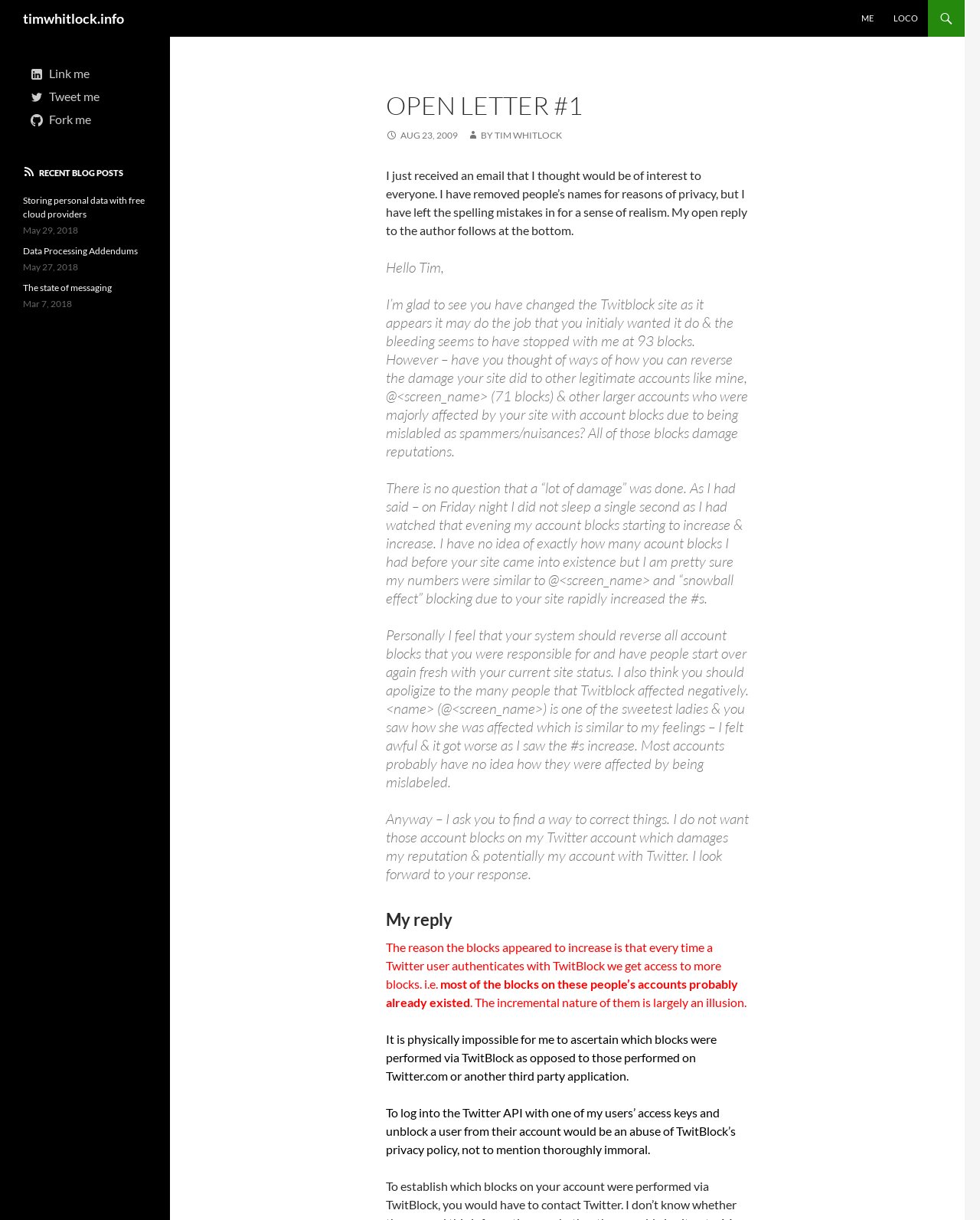Explain the webpage in detail.

This webpage appears to be a personal blog or website, with a focus on open letters and blog posts. At the top, there is a heading with the title "timwhitlock.info" and a link to the same. To the right of this, there are three links: "ME", "LOCO", and a header with the title "OPEN LETTER #1" and a date "AUG 23, 2009".

Below this header, there is a block of text that serves as an introduction to the open letter. The letter itself is presented in a blockquote format, with the text of the email that was received, followed by the author's open reply at the bottom.

The email discusses the impact of the author's website, Twitblock, on Twitter accounts, with the sender expressing concern about the damage caused to their reputation and requesting that the author find a way to correct the issue. The author's reply explains that the blocks appeared to increase due to the incremental nature of the blocks, and that it is physically impossible to ascertain which blocks were performed via TwitBlock or other means.

To the left of the main content, there is a complementary section with links to "Link me", "Tweet me", and "Fork me", as well as a heading "RECENT BLOG POSTS" with links to several recent blog posts, including "Storing personal data with free cloud providers", "Data Processing Addendums", and "The state of messaging", each with a corresponding date.

Overall, the webpage has a simple and clean layout, with a focus on presenting the open letter and blog posts in a clear and readable format.